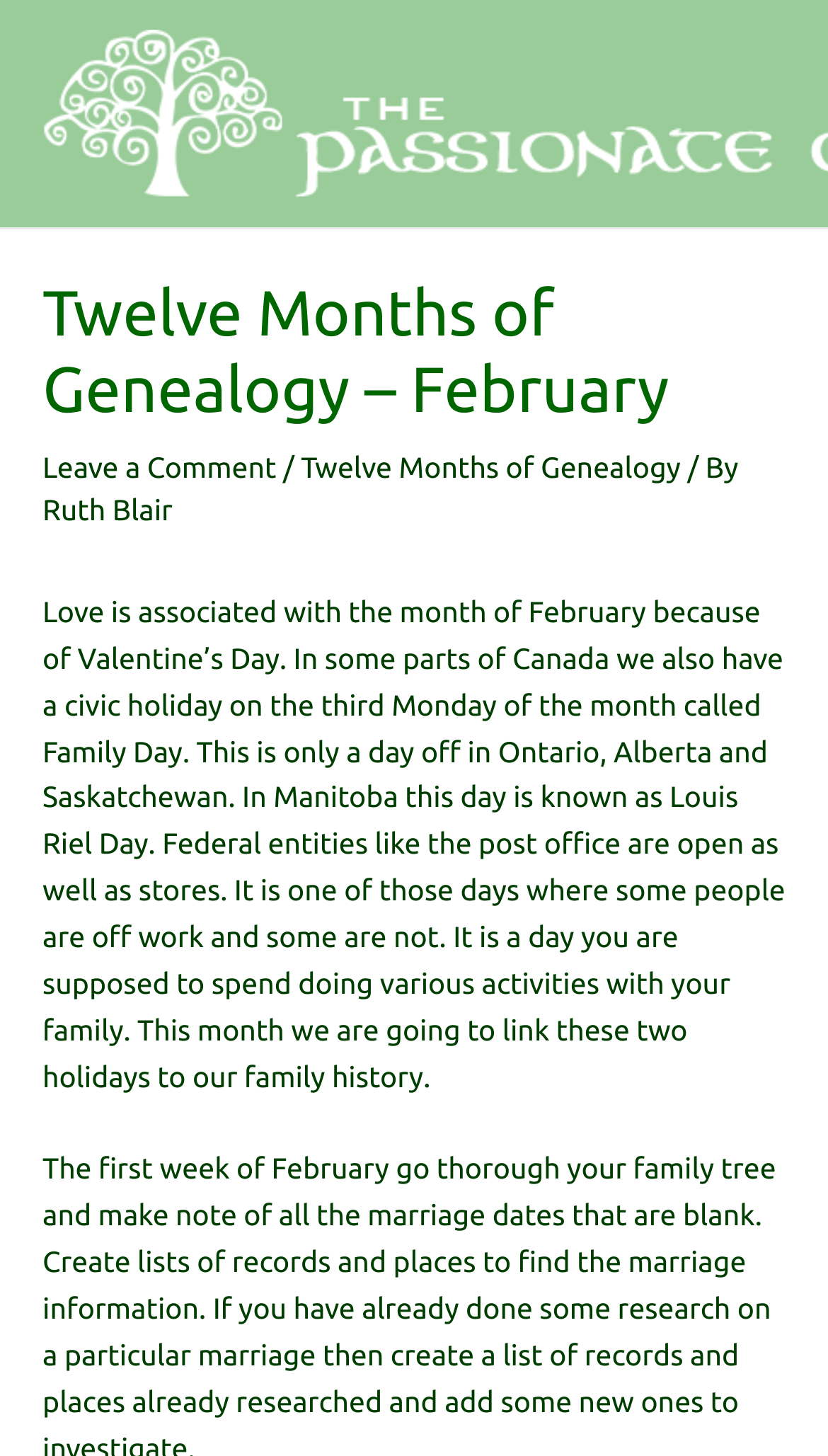What is the purpose of Family Day?
Using the image as a reference, answer the question with a short word or phrase.

Spend time with family